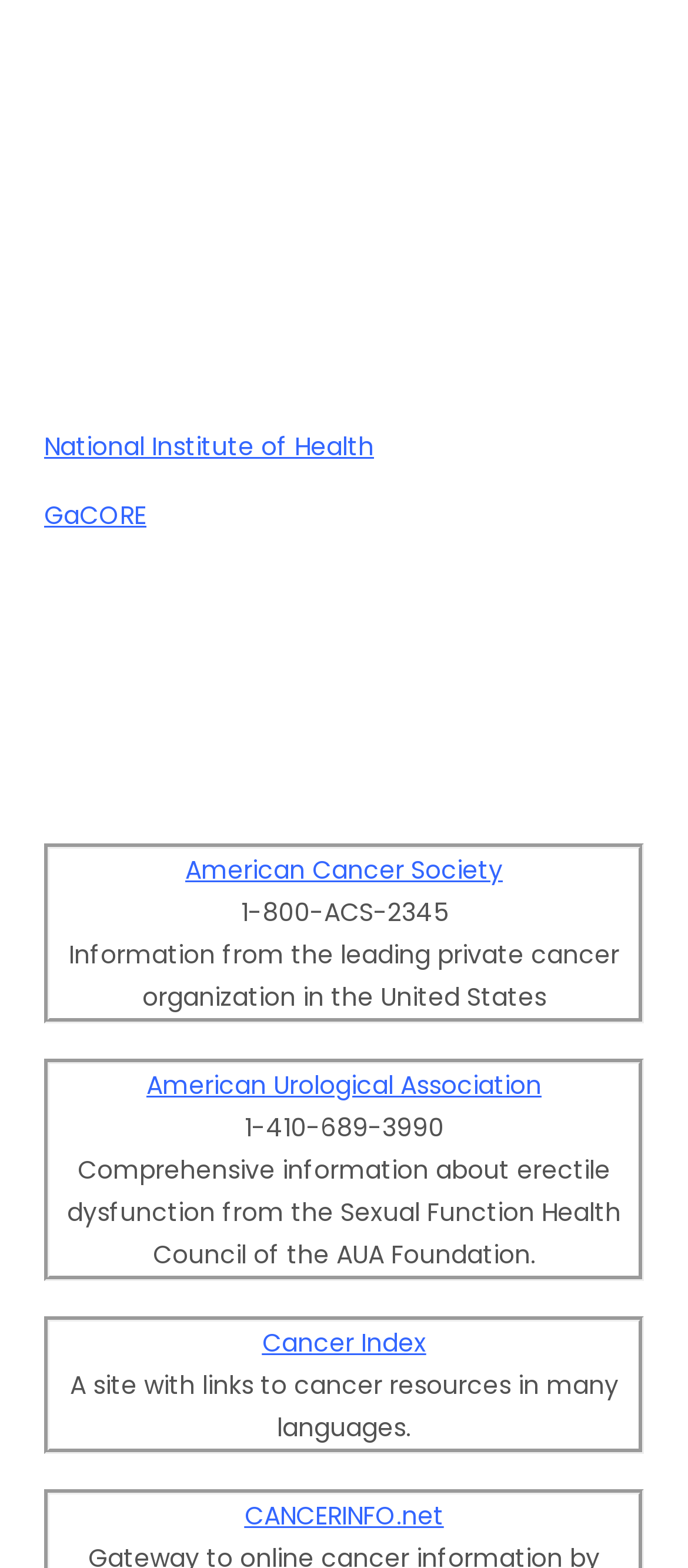Please answer the following question as detailed as possible based on the image: 
What organization provides comprehensive information about erectile dysfunction?

I found the answer by reading the StaticText element with the text 'Comprehensive information about erectile dysfunction from the Sexual Function Health Council of the AUA Foundation.' which is located near the link 'American Urological Association'.